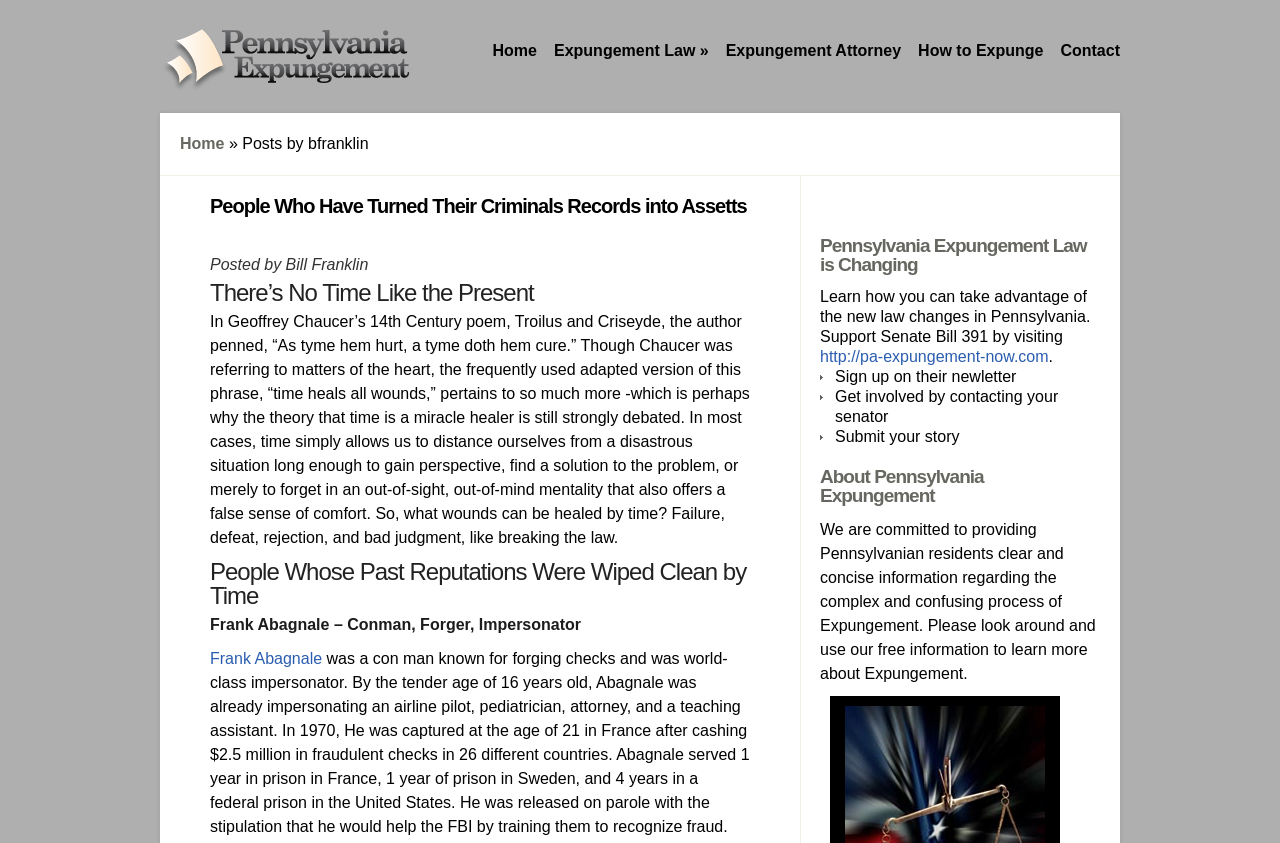Find the bounding box coordinates of the clickable region needed to perform the following instruction: "Learn more about 'Expungement Law'". The coordinates should be provided as four float numbers between 0 and 1, i.e., [left, top, right, bottom].

[0.433, 0.049, 0.554, 0.072]